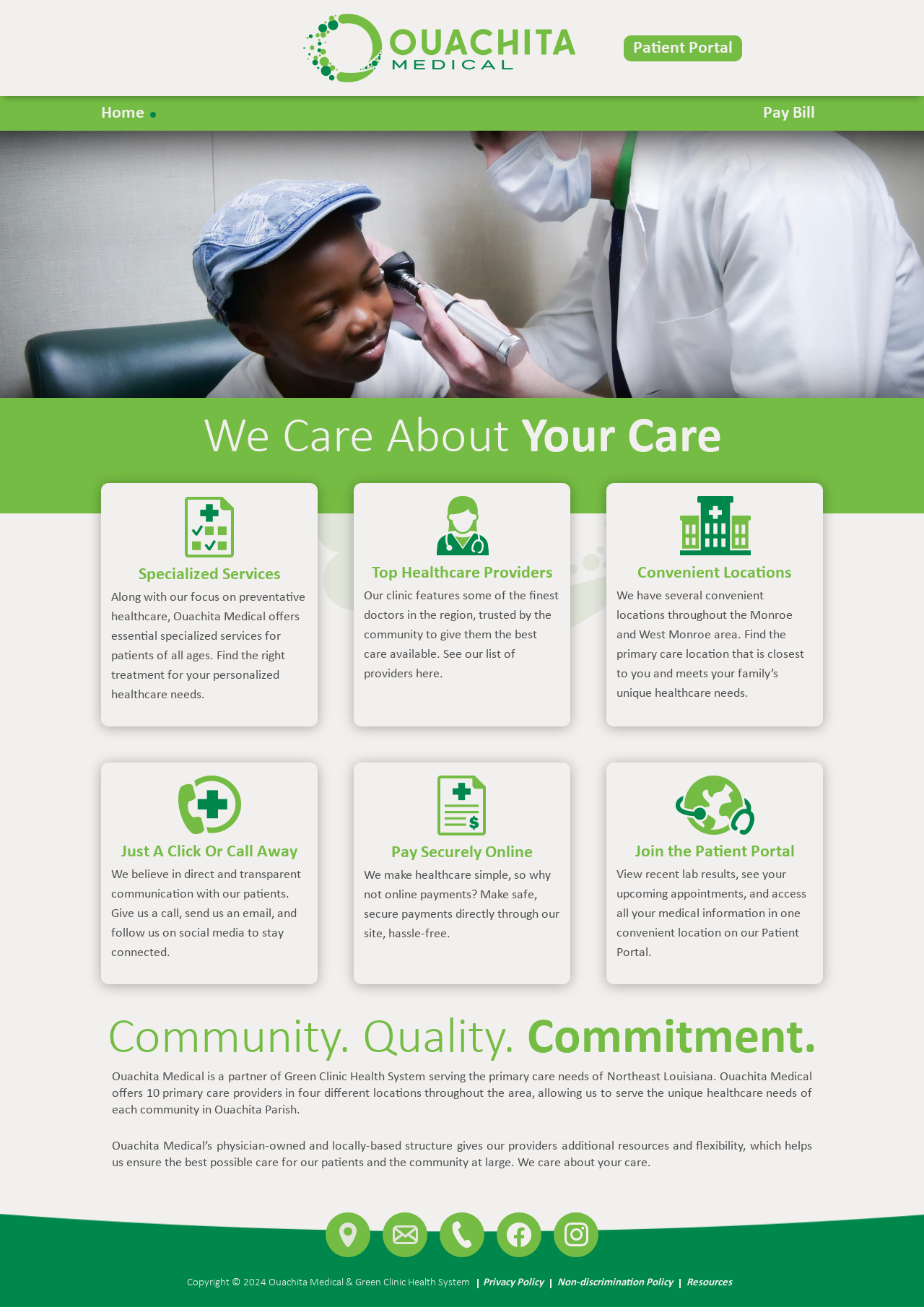What is the purpose of the Patient Portal?
Using the image as a reference, give a one-word or short phrase answer.

View medical information